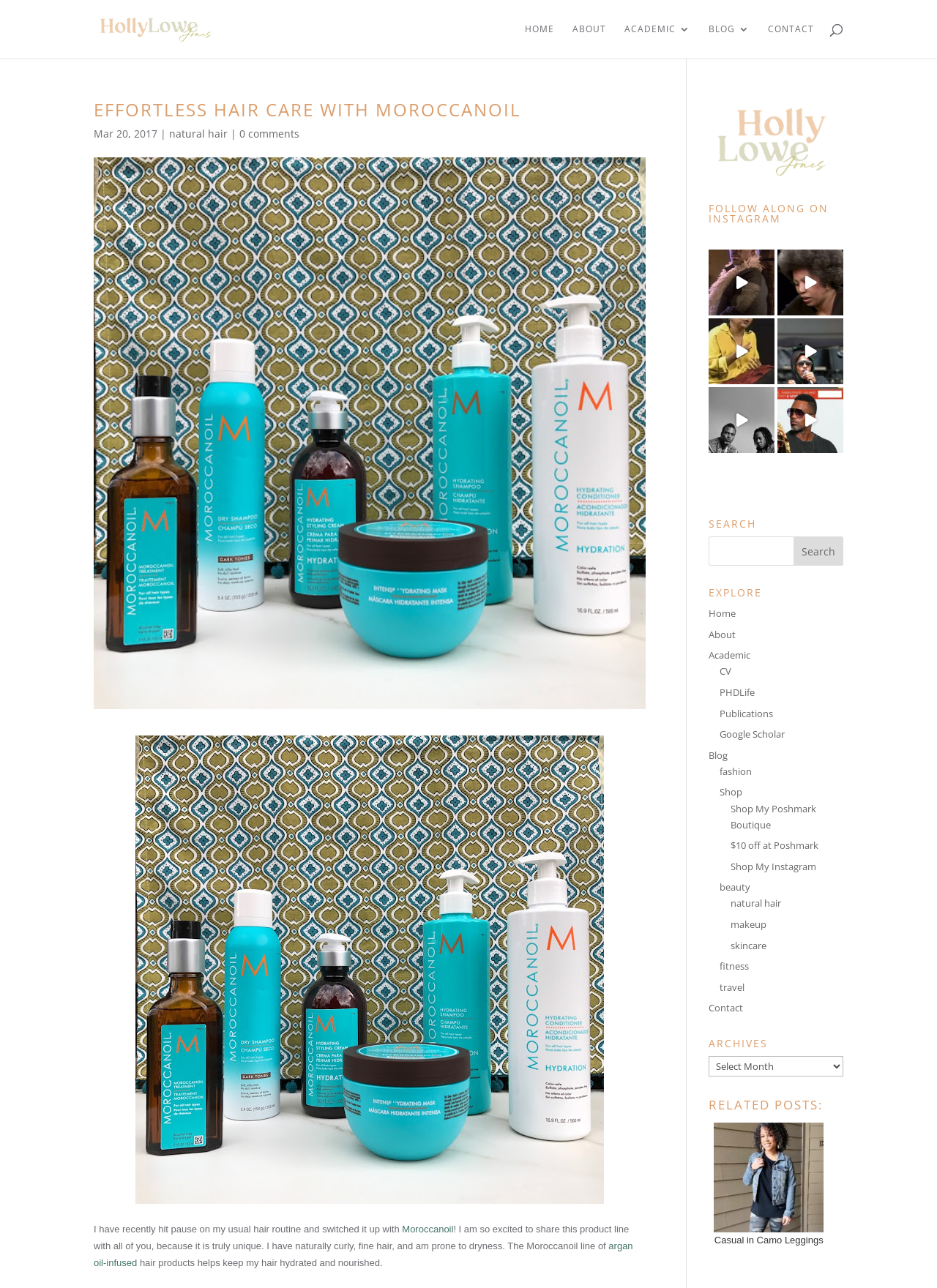Find the bounding box coordinates of the element you need to click on to perform this action: 'Click on the 'HOME' link'. The coordinates should be represented by four float values between 0 and 1, in the format [left, top, right, bottom].

[0.56, 0.019, 0.591, 0.045]